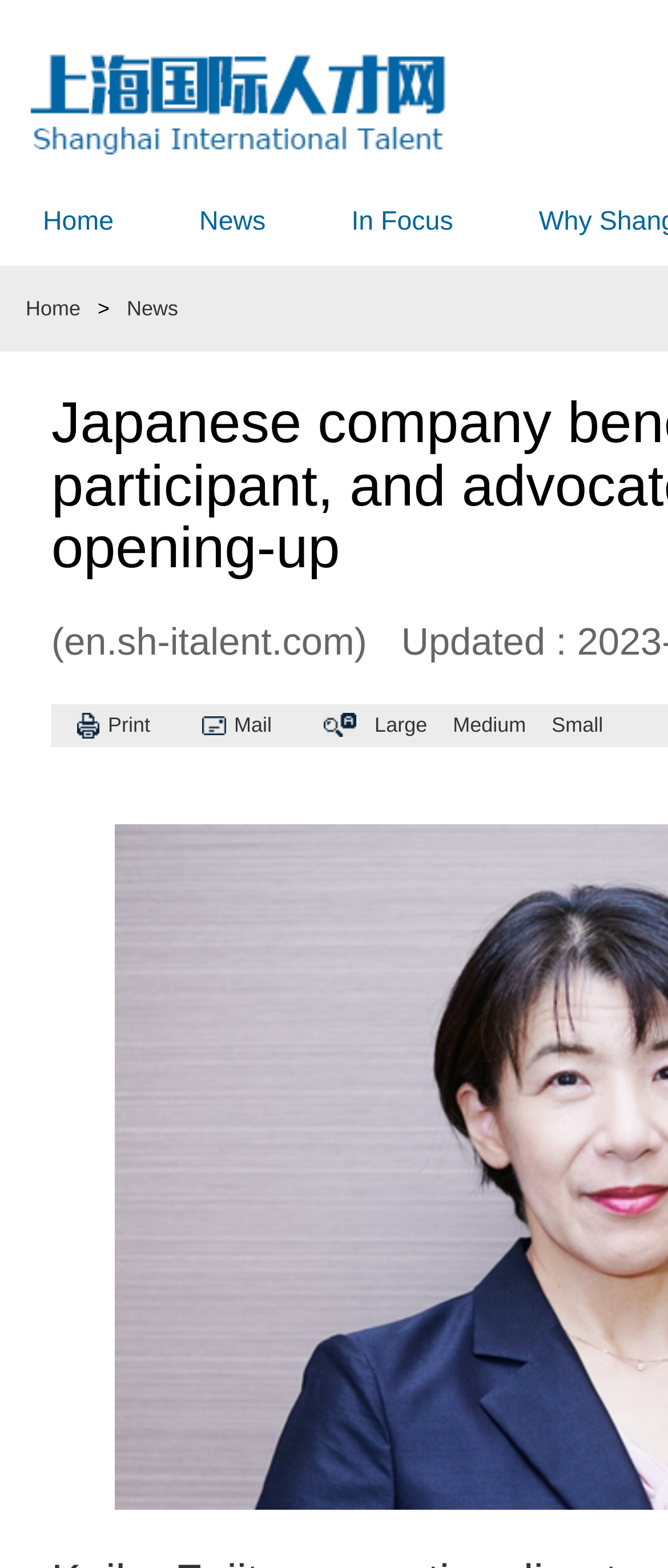Explain the webpage in detail.

The webpage appears to be a news or article page, with a focus on a Japanese company's involvement in China's opening-up. At the top of the page, there is a heading that spans almost three-quarters of the page width, containing the title "Japanese company beneficiary, witness, participant, and advocate of China's opening-up". 

Below the heading, there is a navigation menu with three main links: "Home", "News", and "In Focus", which are evenly spaced and take up about half of the page width. 

On the left side of the page, there is a secondary navigation menu with two links, "Home" and "News", which are stacked vertically. Between these two links, there is a small arrow icon represented by the ">" symbol.

Further down the page, there is a footer section that contains some additional links and text. The text "(en.sh-italent.com)" is displayed, which appears to be a website URL. There are also four links in this section: "Print", "Mail", "Large", "Medium", and "Small", which are arranged horizontally and take up about half of the page width. The "Large", "Medium", and "Small" links are likely related to font size options.